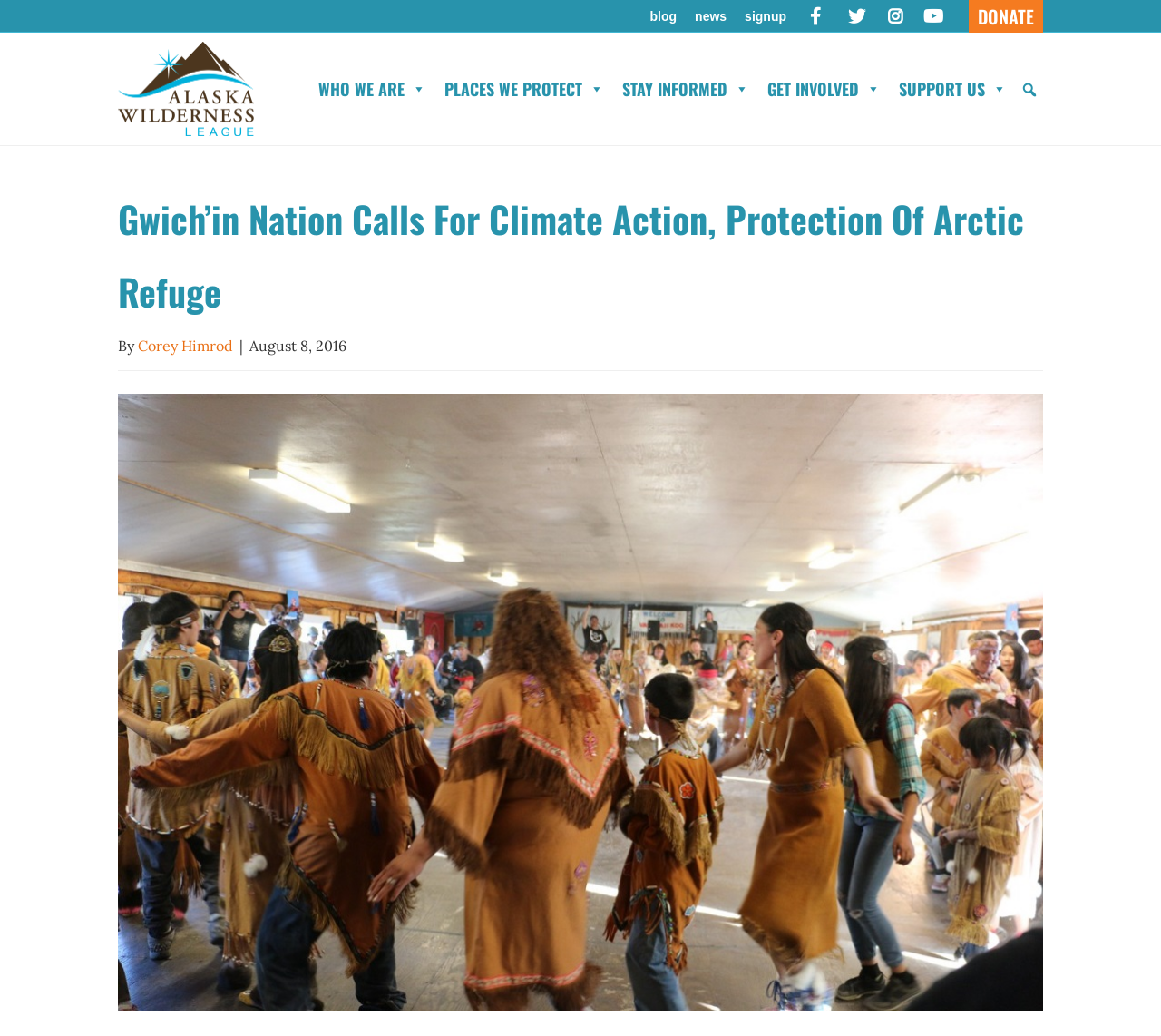Please determine the bounding box coordinates of the section I need to click to accomplish this instruction: "go to the 'Alaska Wilderness League' homepage".

[0.102, 0.075, 0.219, 0.093]